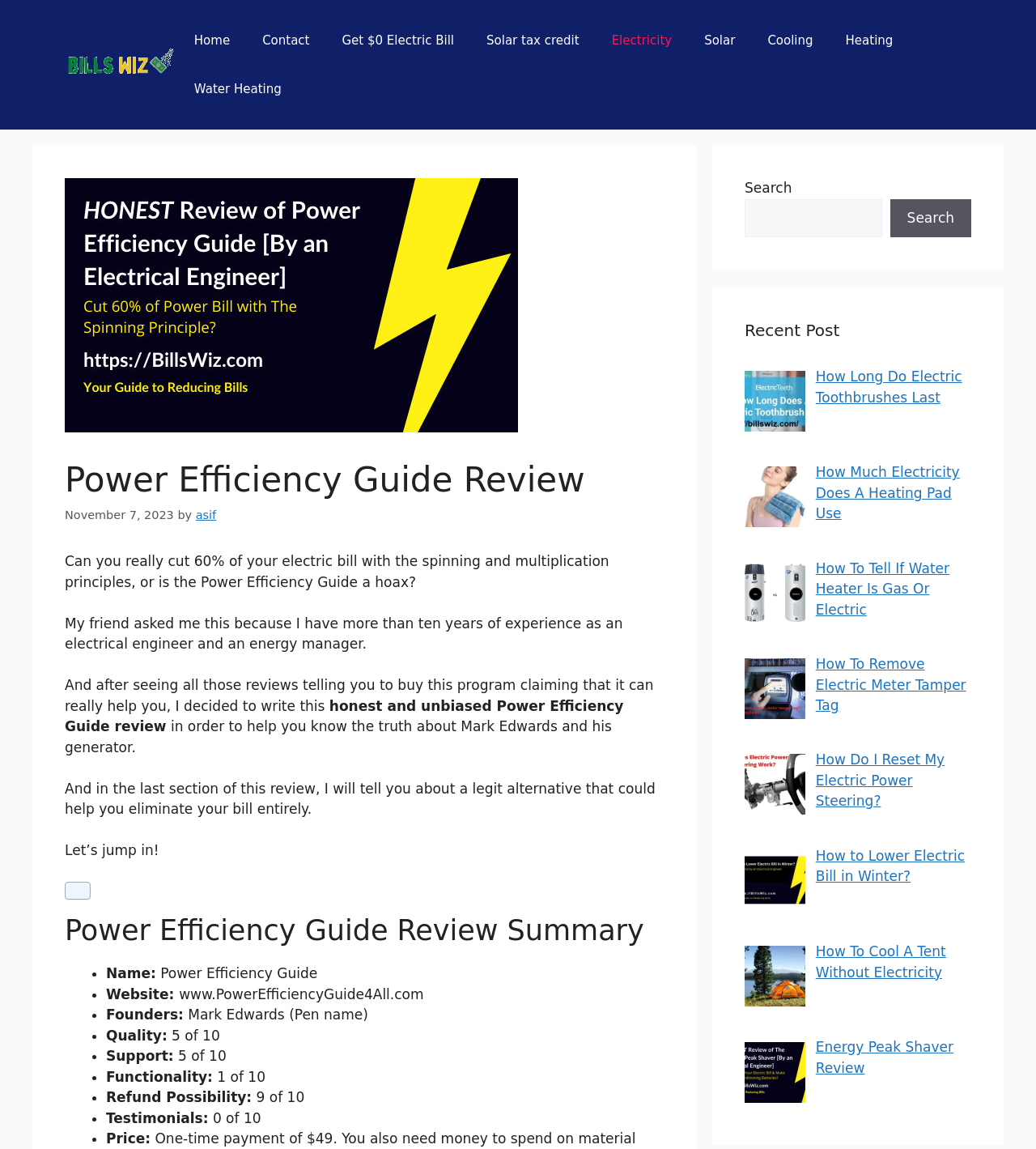Consider the image and give a detailed and elaborate answer to the question: 
What is the purpose of the review according to the author?

I found the answer by reading the text 'I decided to write this honest and unbiased Power Efficiency Guide review in order to help you know the truth about Mark Edwards and his generator.' which explains the author's purpose.